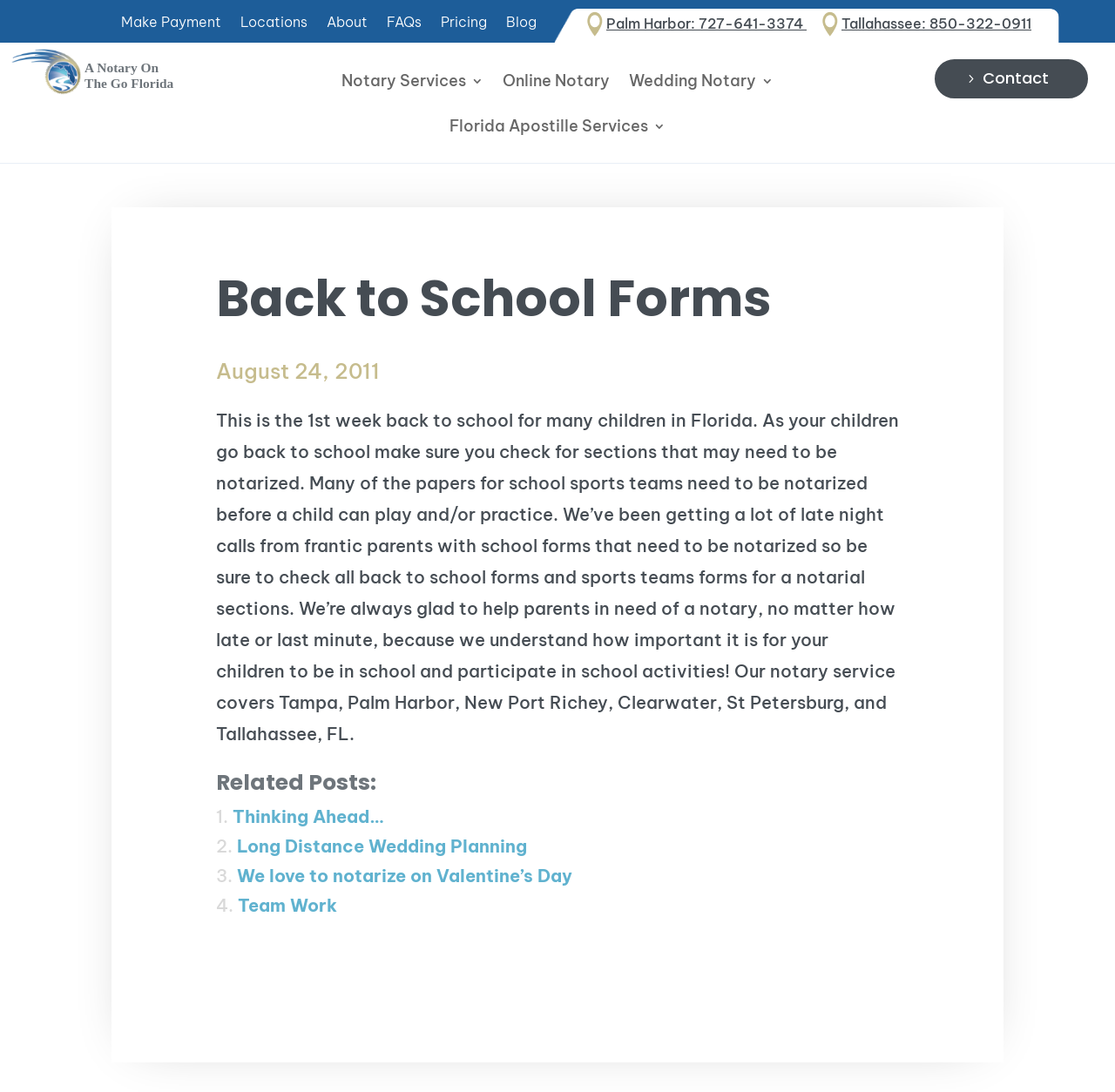Can you pinpoint the bounding box coordinates for the clickable element required for this instruction: "Read the blog post 'Thinking Ahead…'"? The coordinates should be four float numbers between 0 and 1, i.e., [left, top, right, bottom].

[0.209, 0.738, 0.345, 0.757]